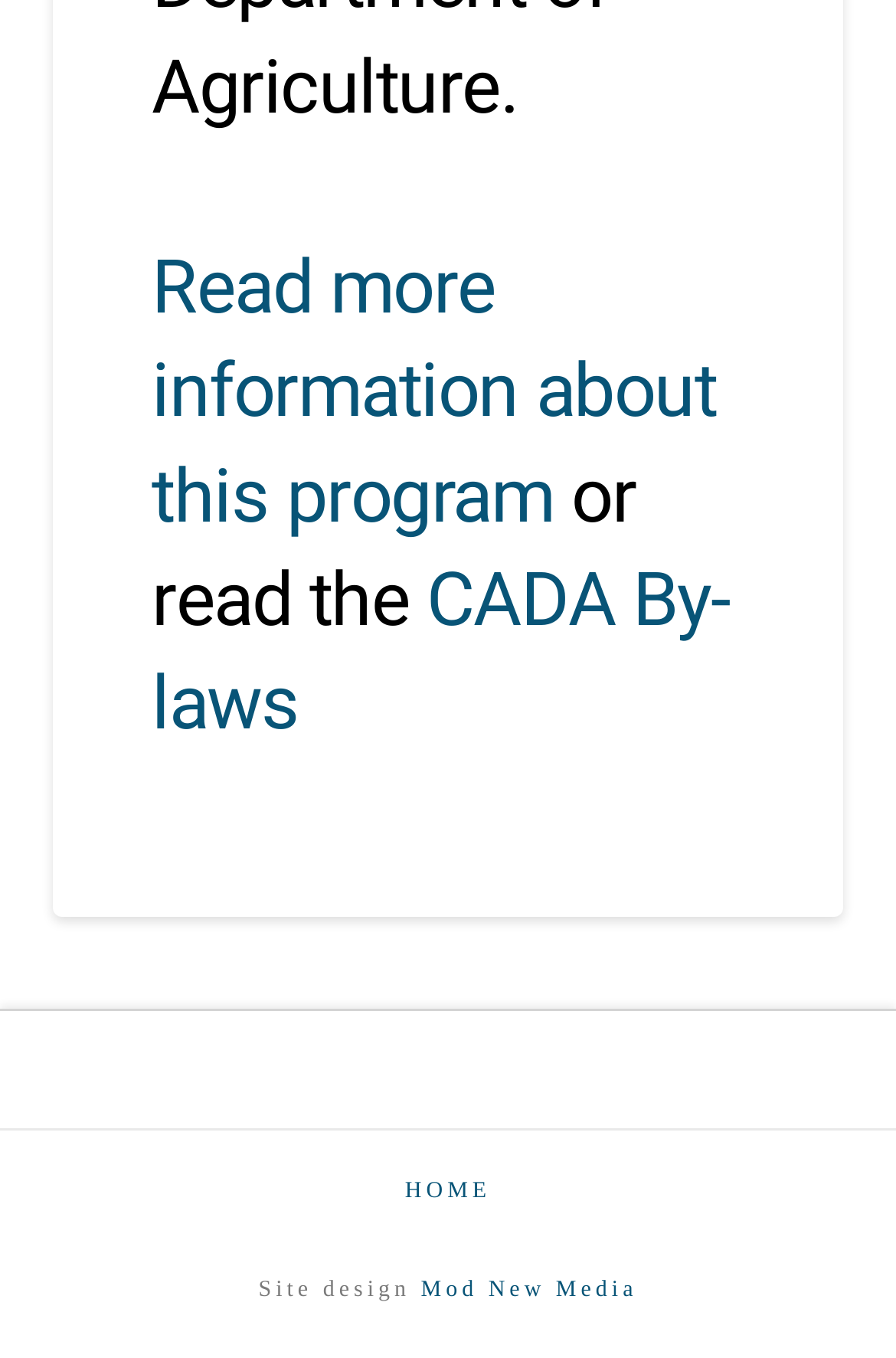Provide the bounding box coordinates of the HTML element this sentence describes: "Home".

[0.452, 0.866, 0.548, 0.888]